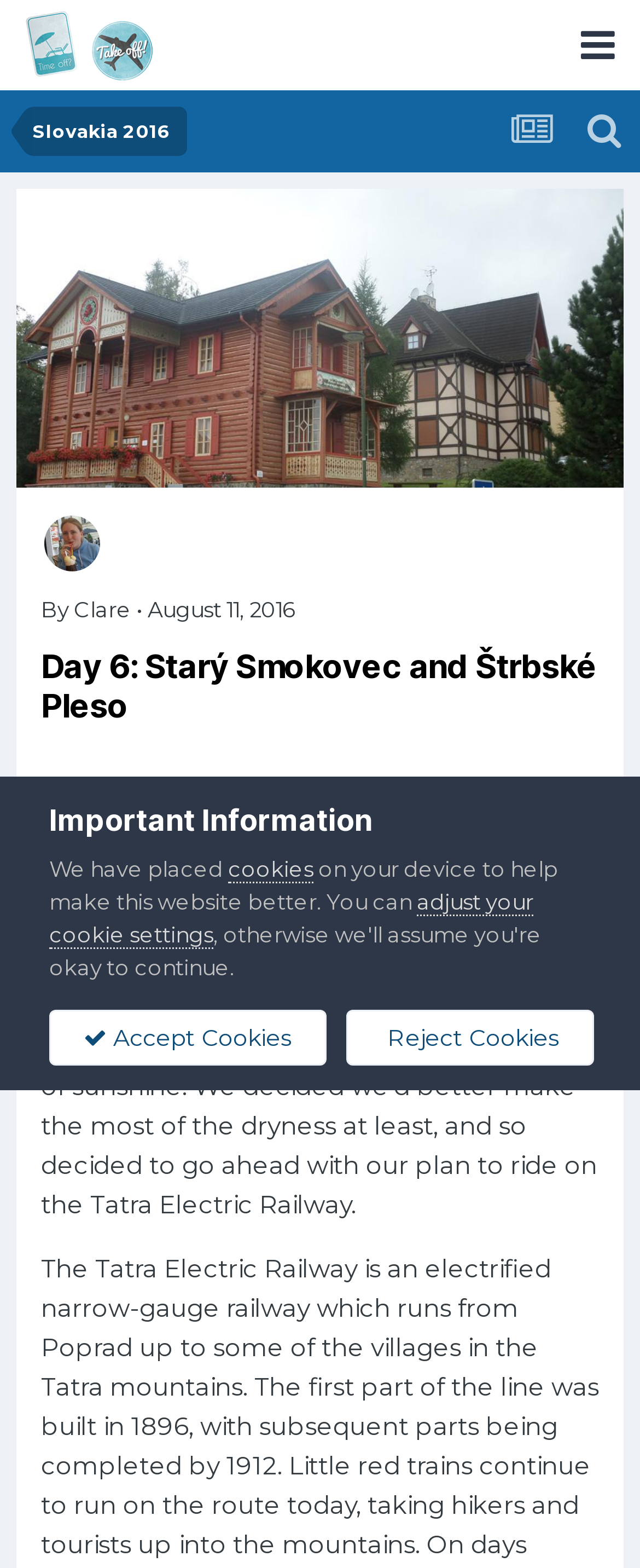Based on the element description "alt="Time Off, Take Off"", predict the bounding box coordinates of the UI element.

[0.038, 0.0, 0.239, 0.058]